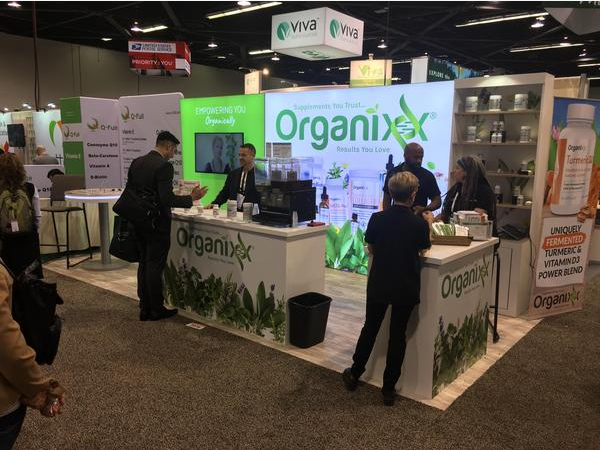Utilize the information from the image to answer the question in detail:
What is displayed on the digital screen behind the representatives?

The digital screen behind the representatives displays visuals related to the products being offered, further highlighting their unique features, such as 'Uniquely Fermented Turmeric & Vitamin D3 Power Blend', which suggests that the screen is showcasing product information.